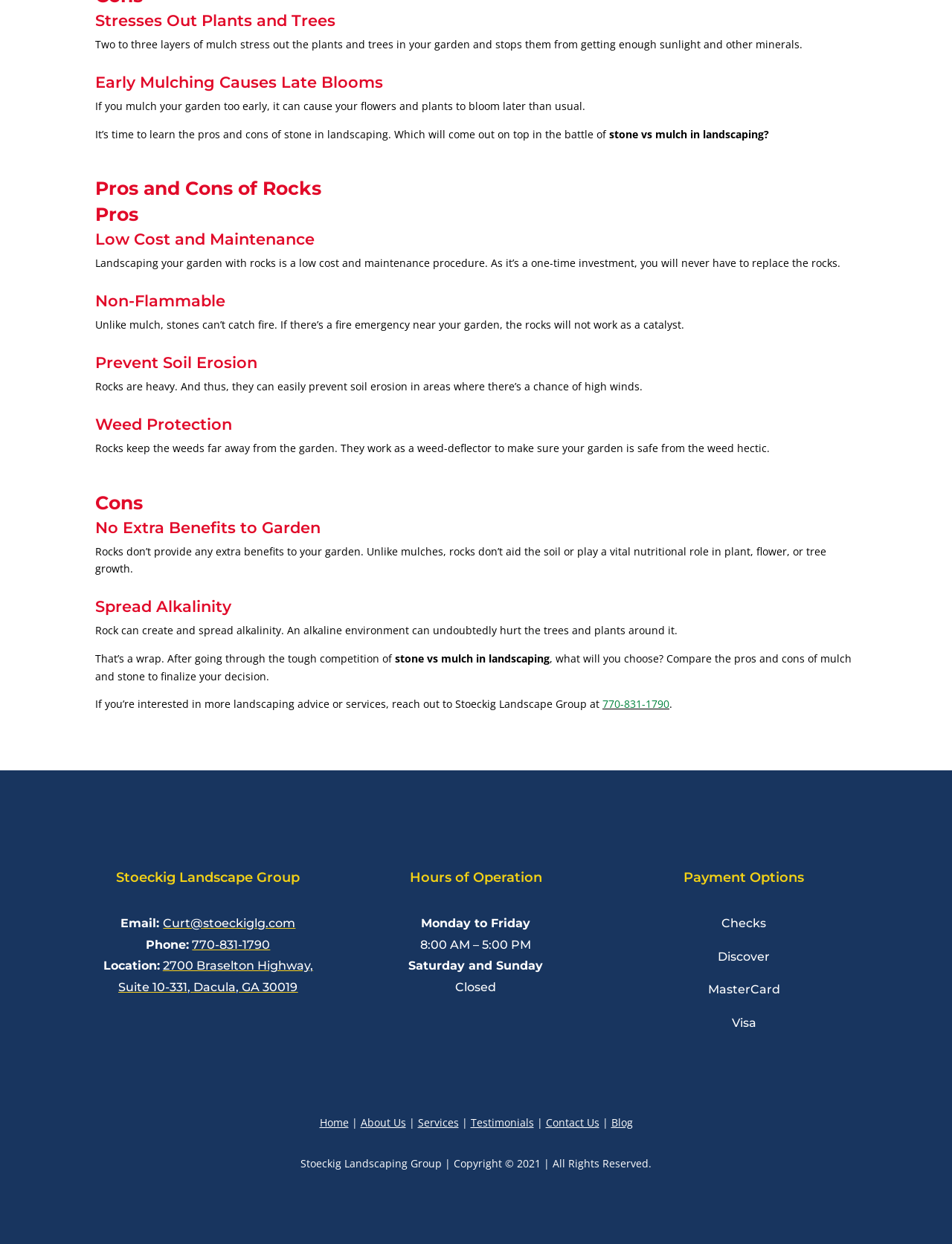Identify the bounding box of the HTML element described as: "Contact Us".

[0.573, 0.897, 0.629, 0.908]